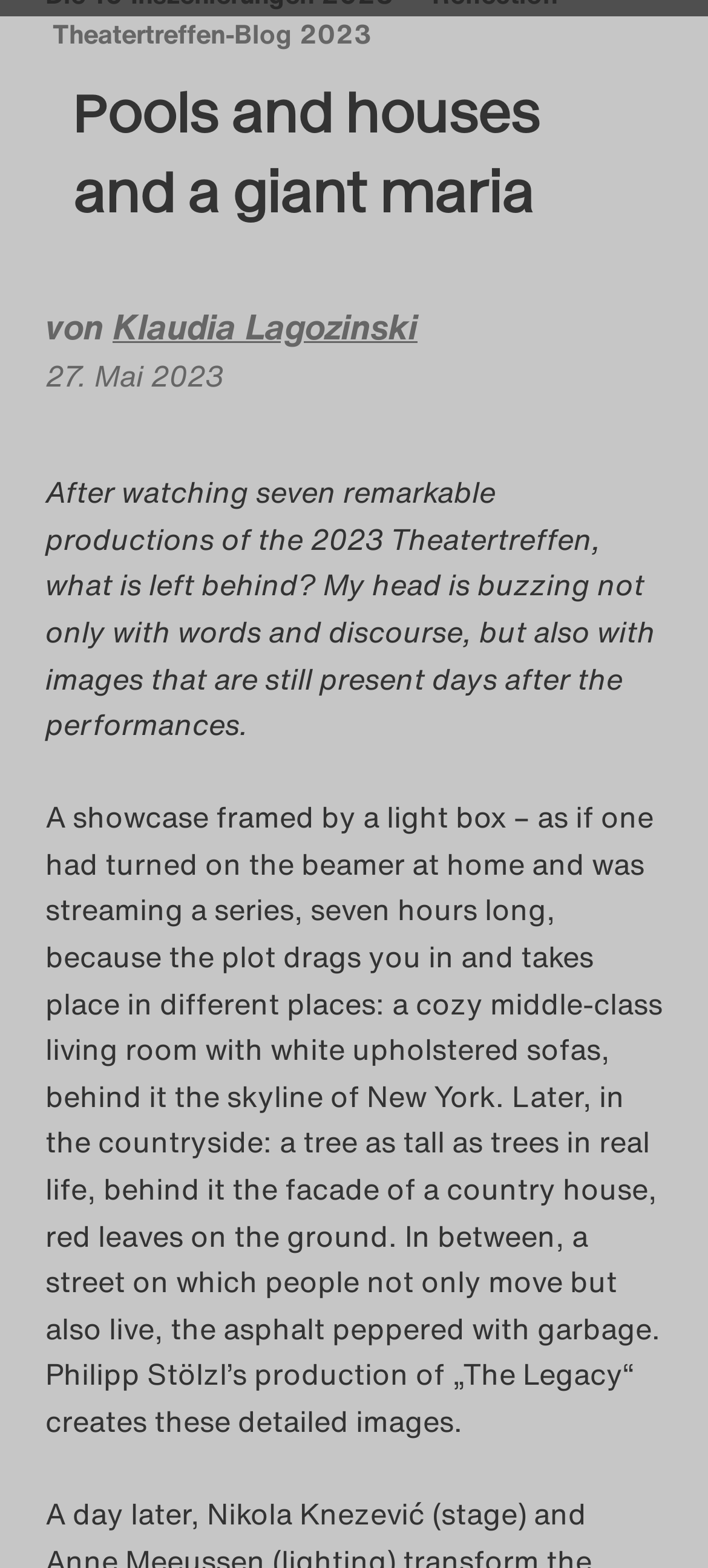Analyze the image and give a detailed response to the question:
What is the title of the blog post?

The title of the blog post can be found in the heading element, which is 'Pools and houses and a giant maria'. This is the main title of the article, indicating the topic of the blog post.